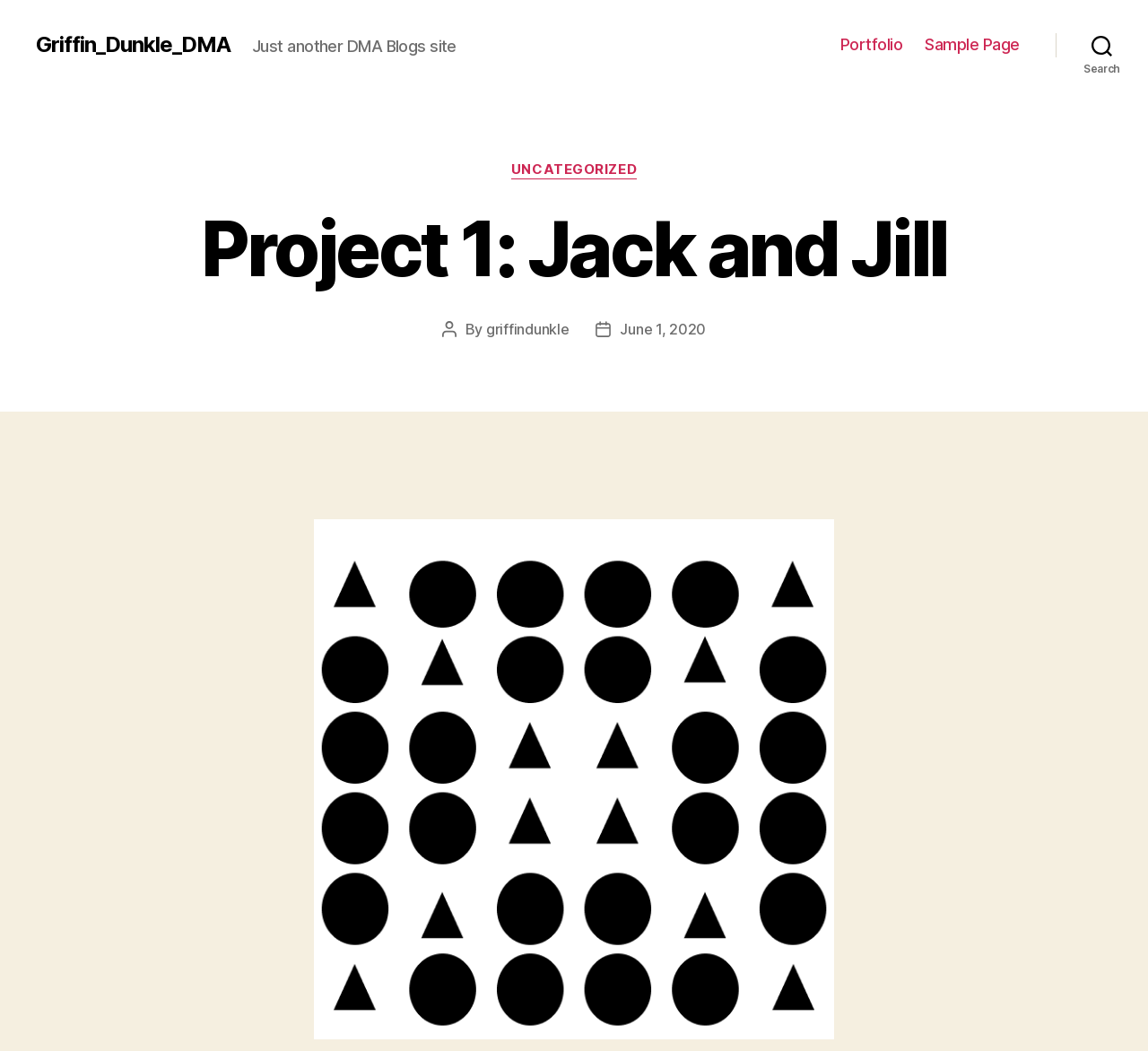What is the date of the post?
From the screenshot, provide a brief answer in one word or phrase.

June 1, 2020